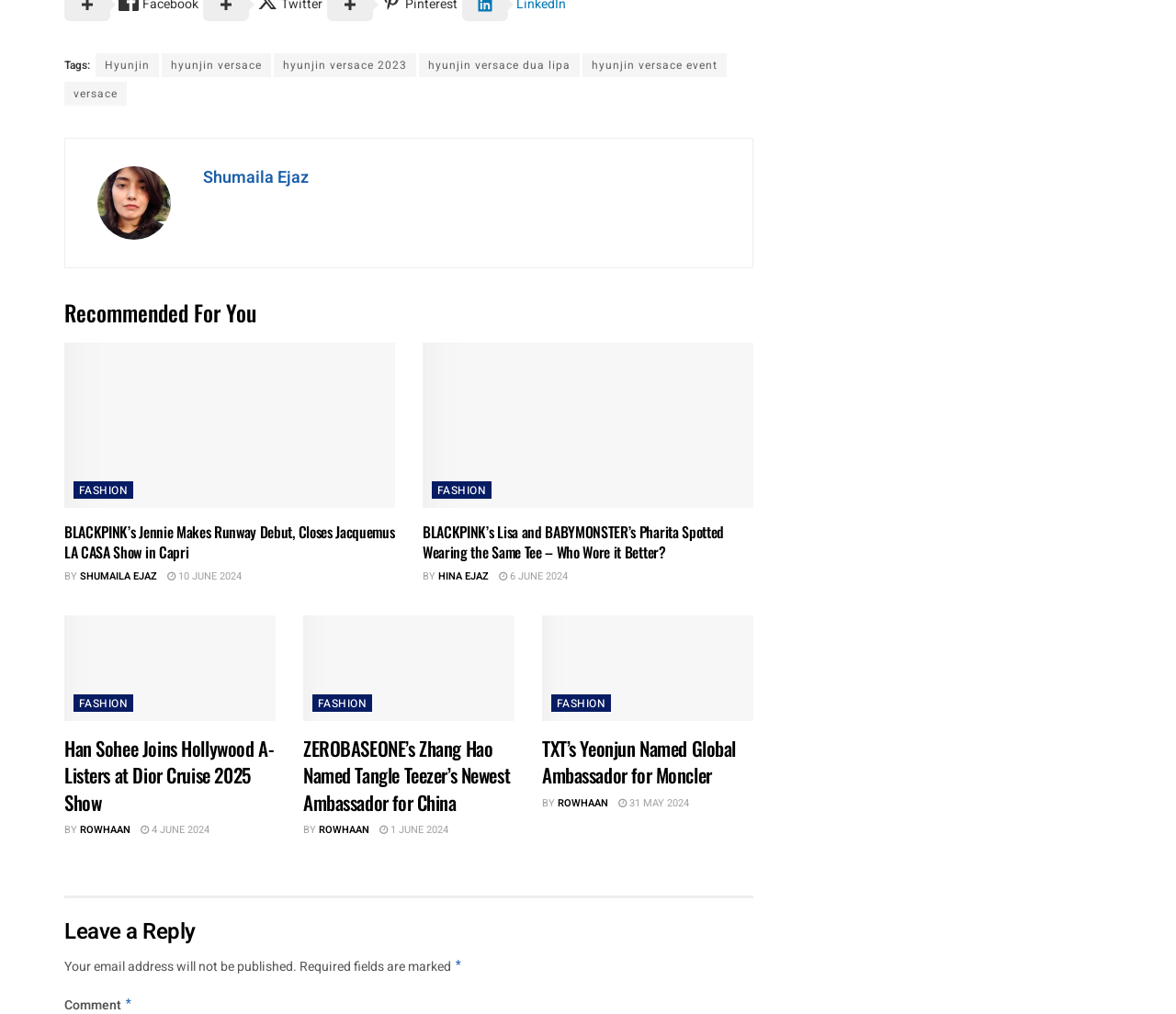Provide a short answer using a single word or phrase for the following question: 
Who wrote the article 'Han Sohee Joins Hollywood A-Listers at Dior Cruise 2025 Show'?

ROWHAAN